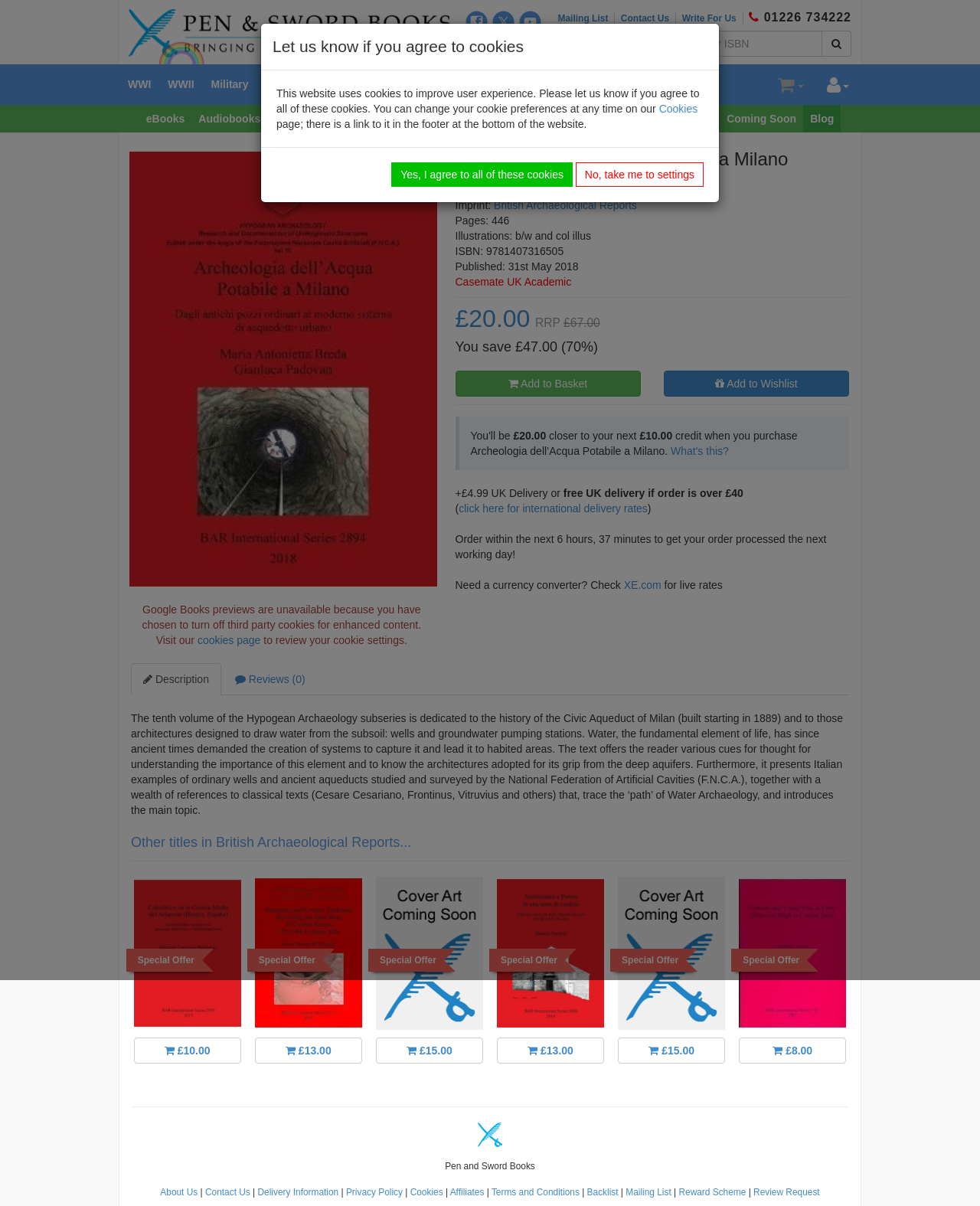Please find the bounding box for the UI component described as follows: "Review Request".

[0.769, 0.984, 0.836, 0.993]